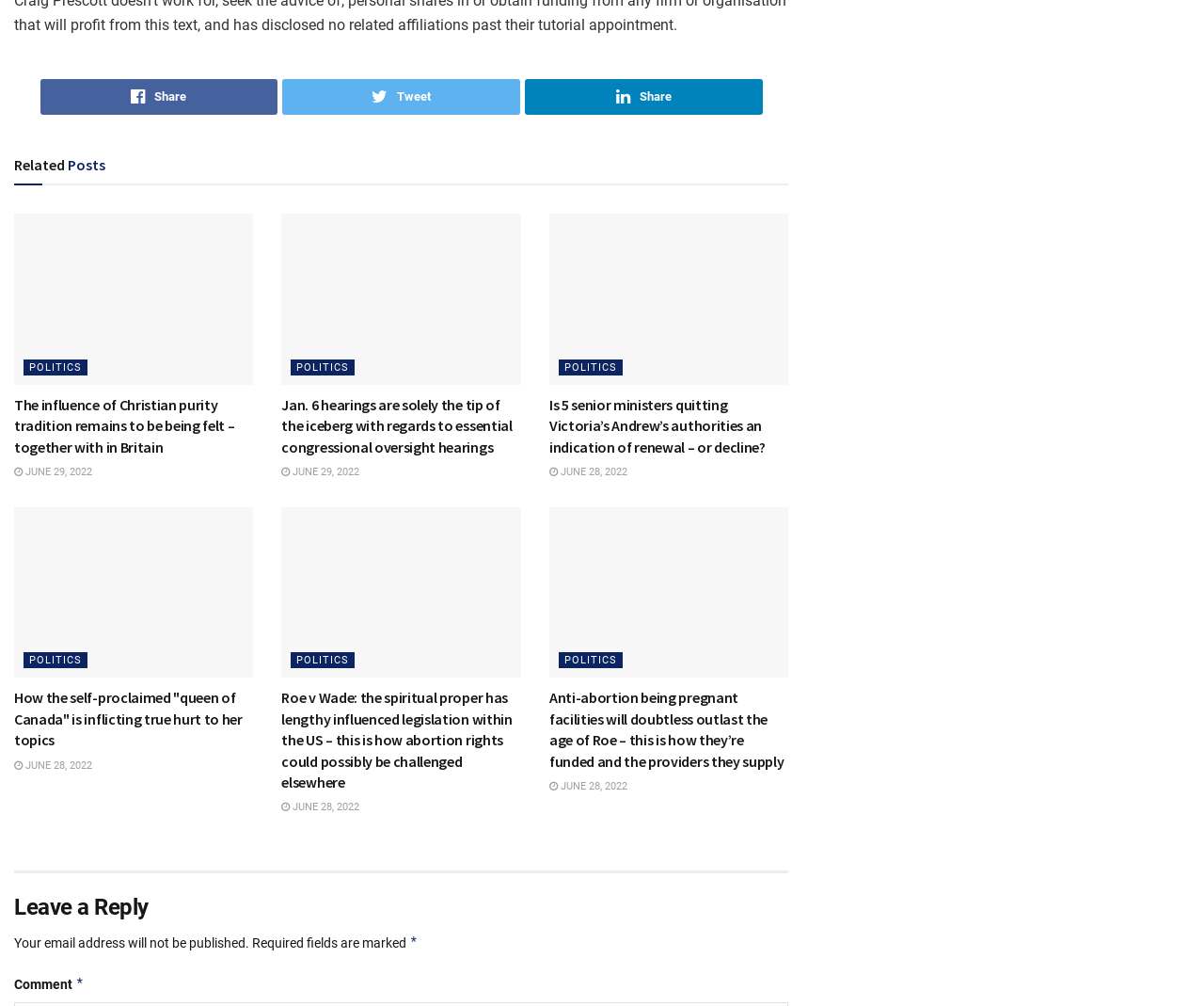Provide the bounding box coordinates, formatted as (top-left x, top-left y, bottom-right x, bottom-right y), with all values being floating point numbers between 0 and 1. Identify the bounding box of the UI element that matches the description: June 28, 2022

[0.456, 0.463, 0.521, 0.475]